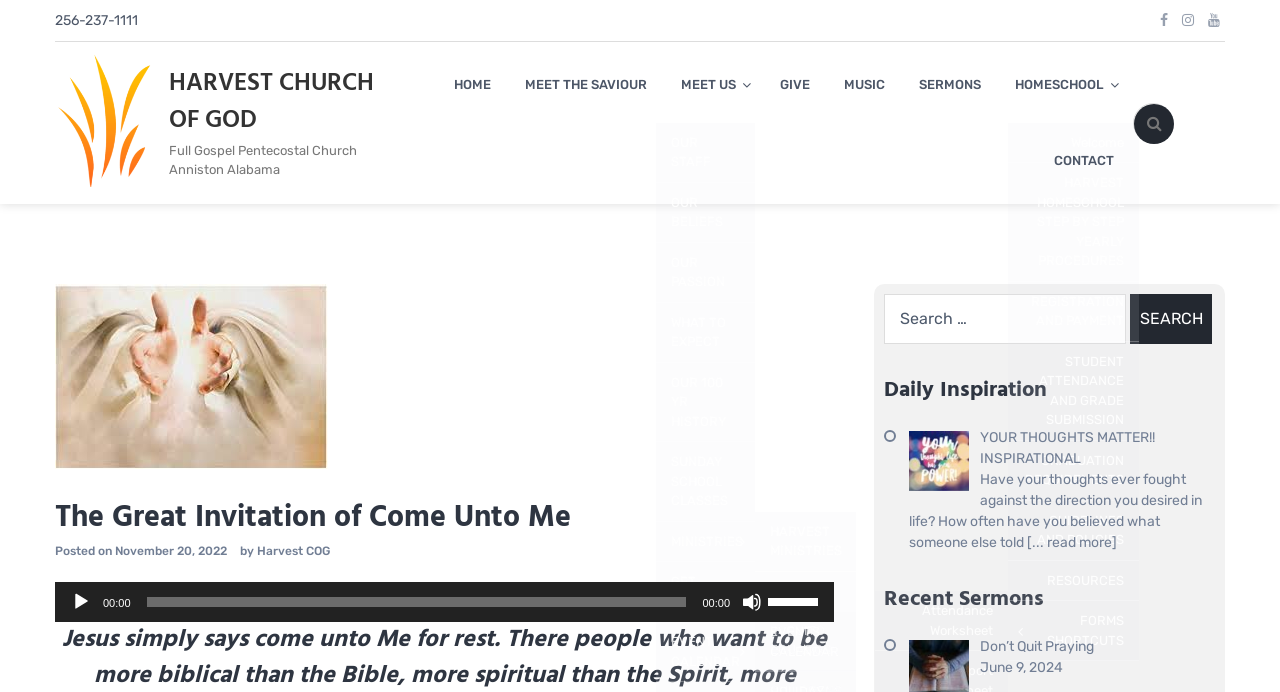What is the purpose of the 'Search for:' box?
Please provide a comprehensive and detailed answer to the question.

The purpose of the 'Search for:' box can be inferred from its label and the presence of a search button next to it. It is likely that users can enter keywords or phrases to search for specific content on the website.